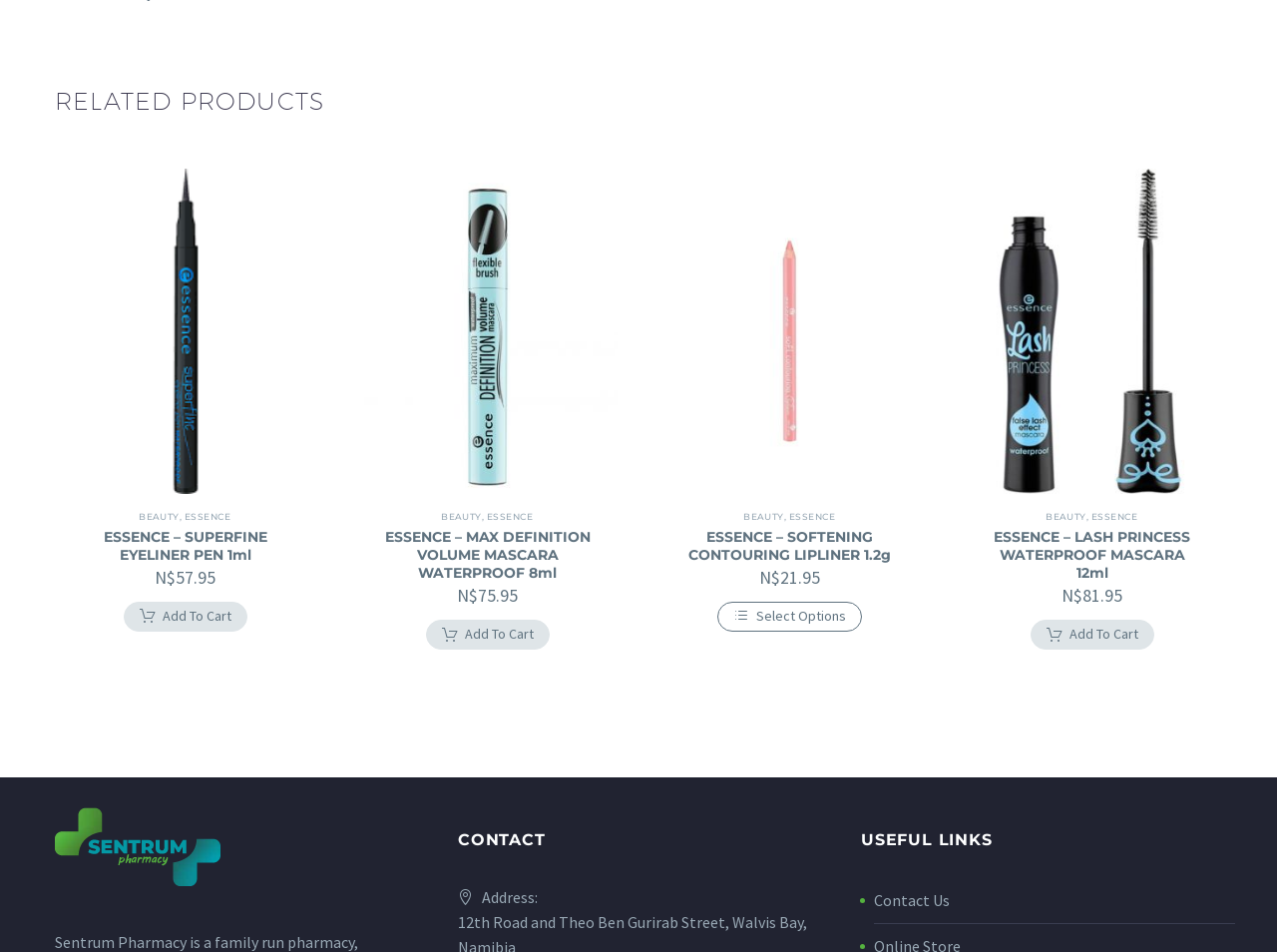Provide your answer in one word or a succinct phrase for the question: 
How many links are there under 'USEFUL LINKS'?

1